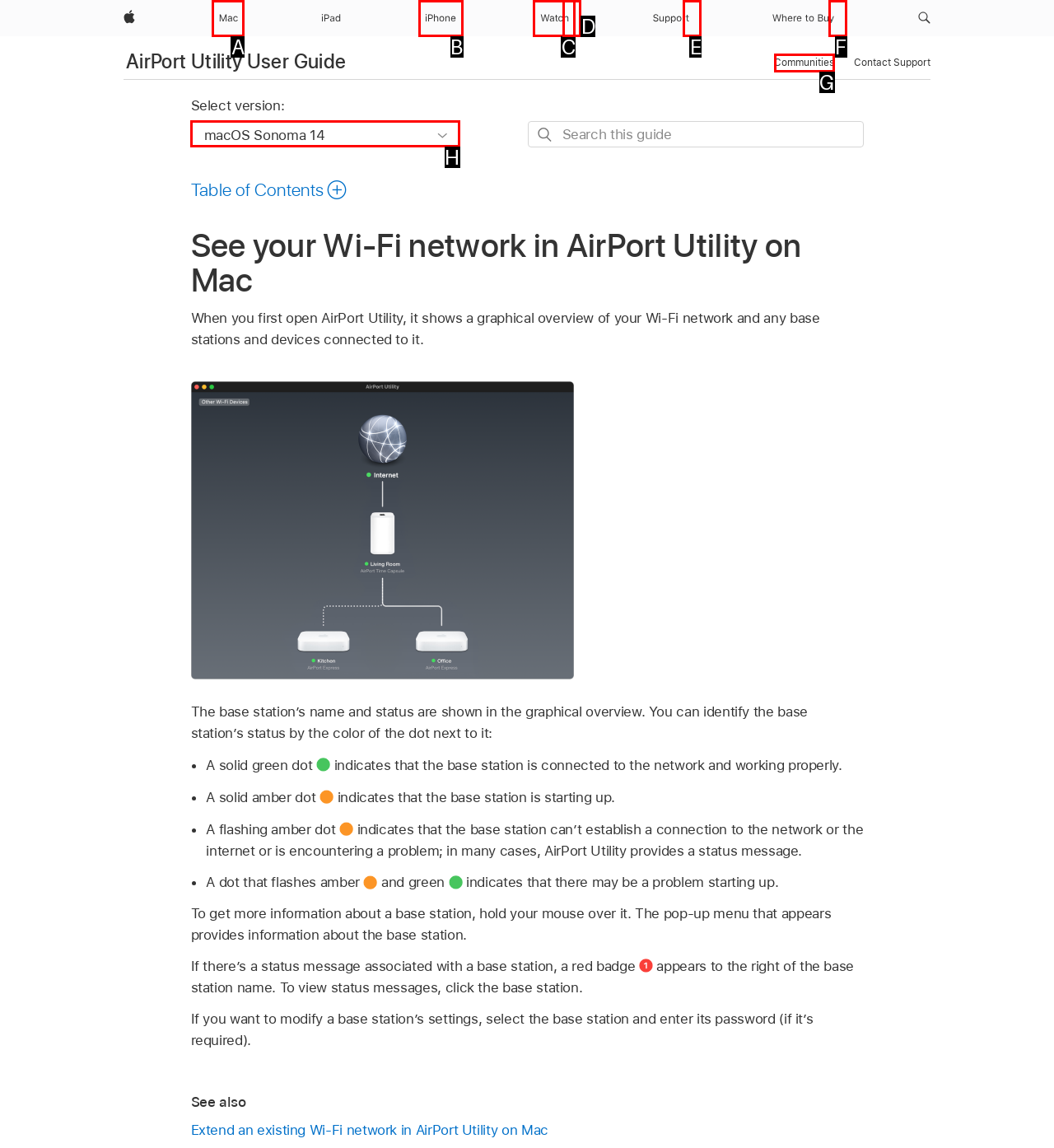Select the appropriate HTML element that needs to be clicked to execute the following task: Select version. Respond with the letter of the option.

H